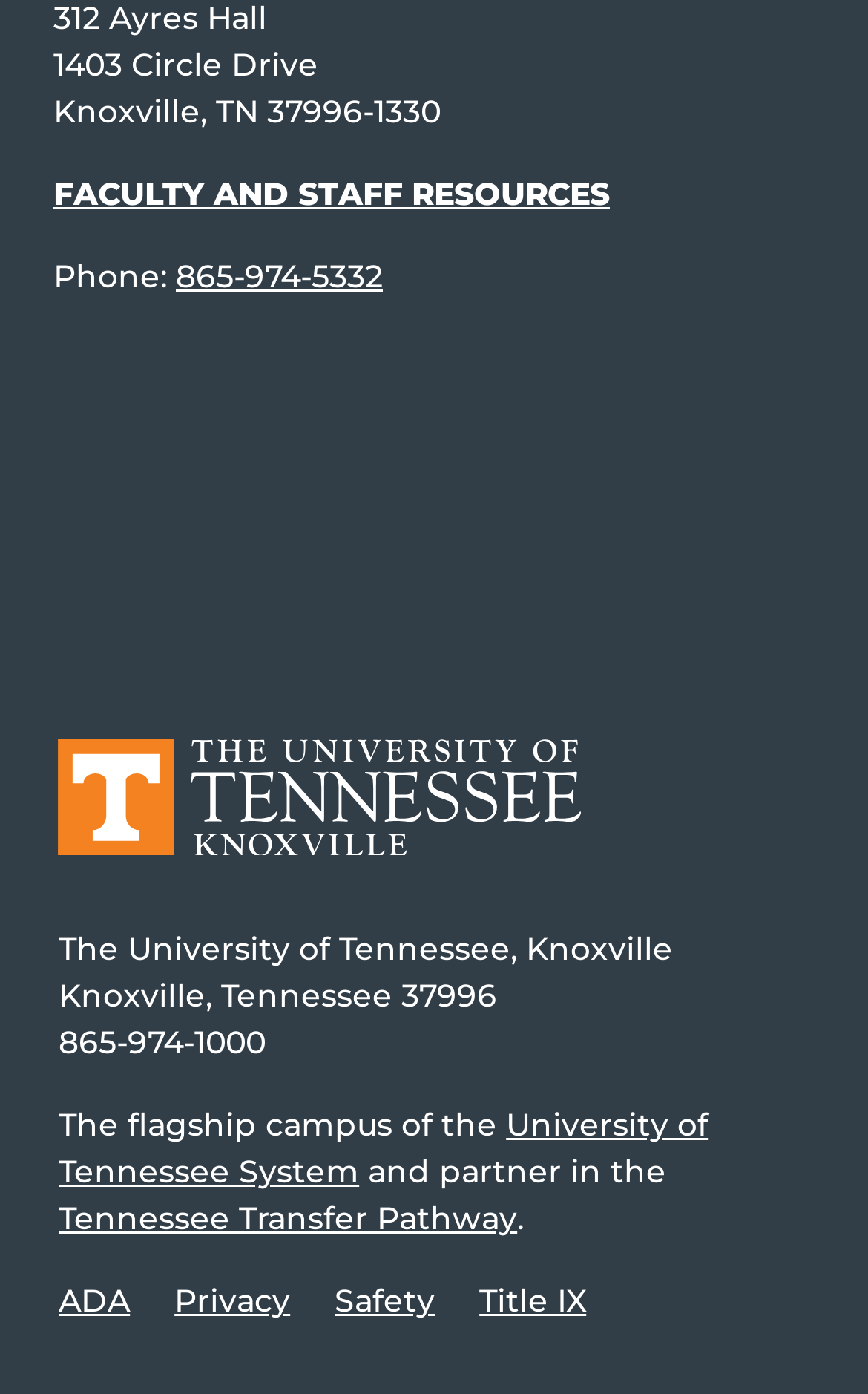Locate the bounding box coordinates of the clickable area to execute the instruction: "Visit the University of Tennessee System website". Provide the coordinates as four float numbers between 0 and 1, represented as [left, top, right, bottom].

[0.068, 0.793, 0.816, 0.855]